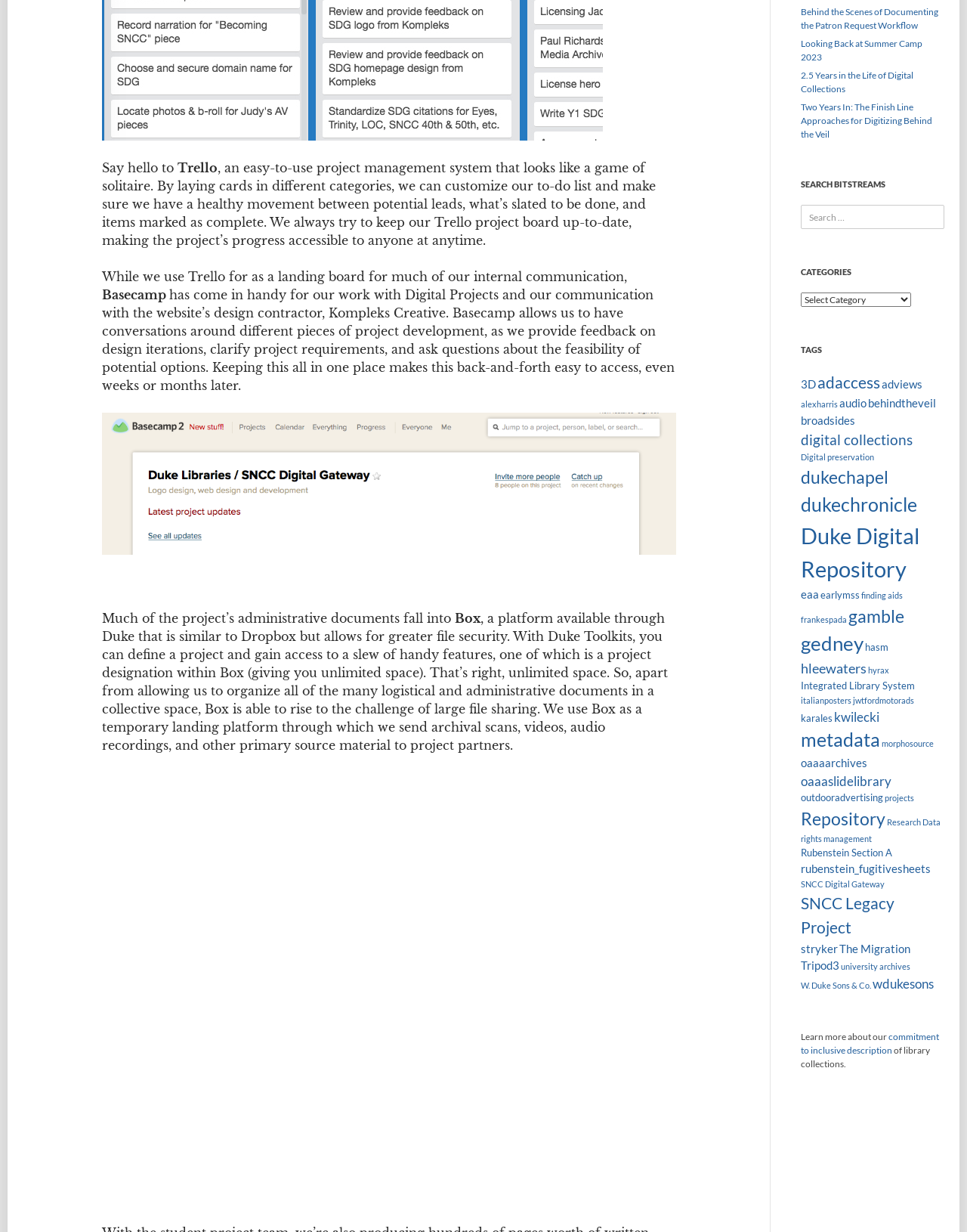Please identify the bounding box coordinates for the region that you need to click to follow this instruction: "Click the link to learn more about Episerver".

None